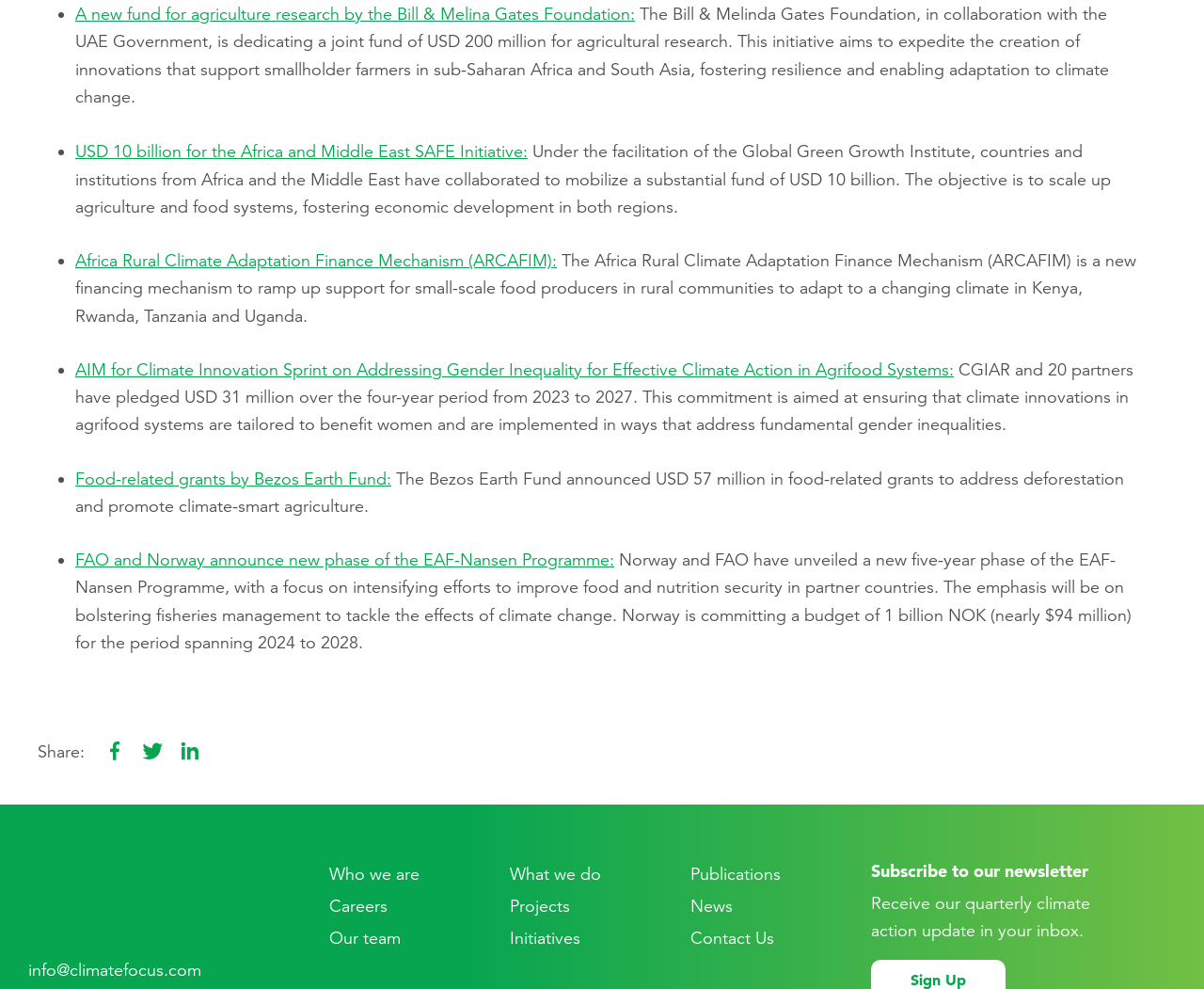Show me the bounding box coordinates of the clickable region to achieve the task as per the instruction: "Subscribe to the newsletter".

[0.723, 0.87, 0.927, 0.891]